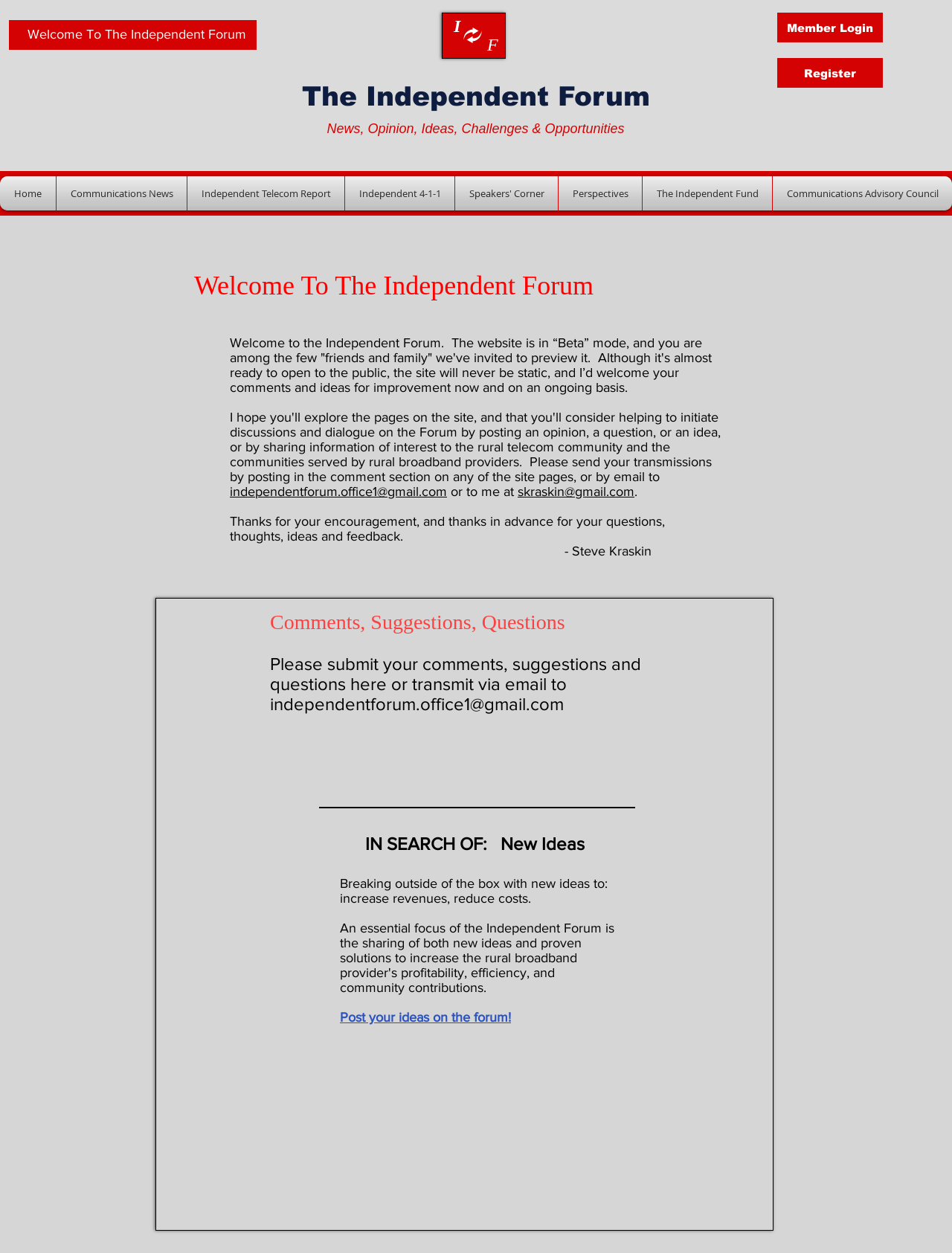From the element description: "Speakers' Corner", extract the bounding box coordinates of the UI element. The coordinates should be expressed as four float numbers between 0 and 1, in the order [left, top, right, bottom].

[0.478, 0.141, 0.586, 0.168]